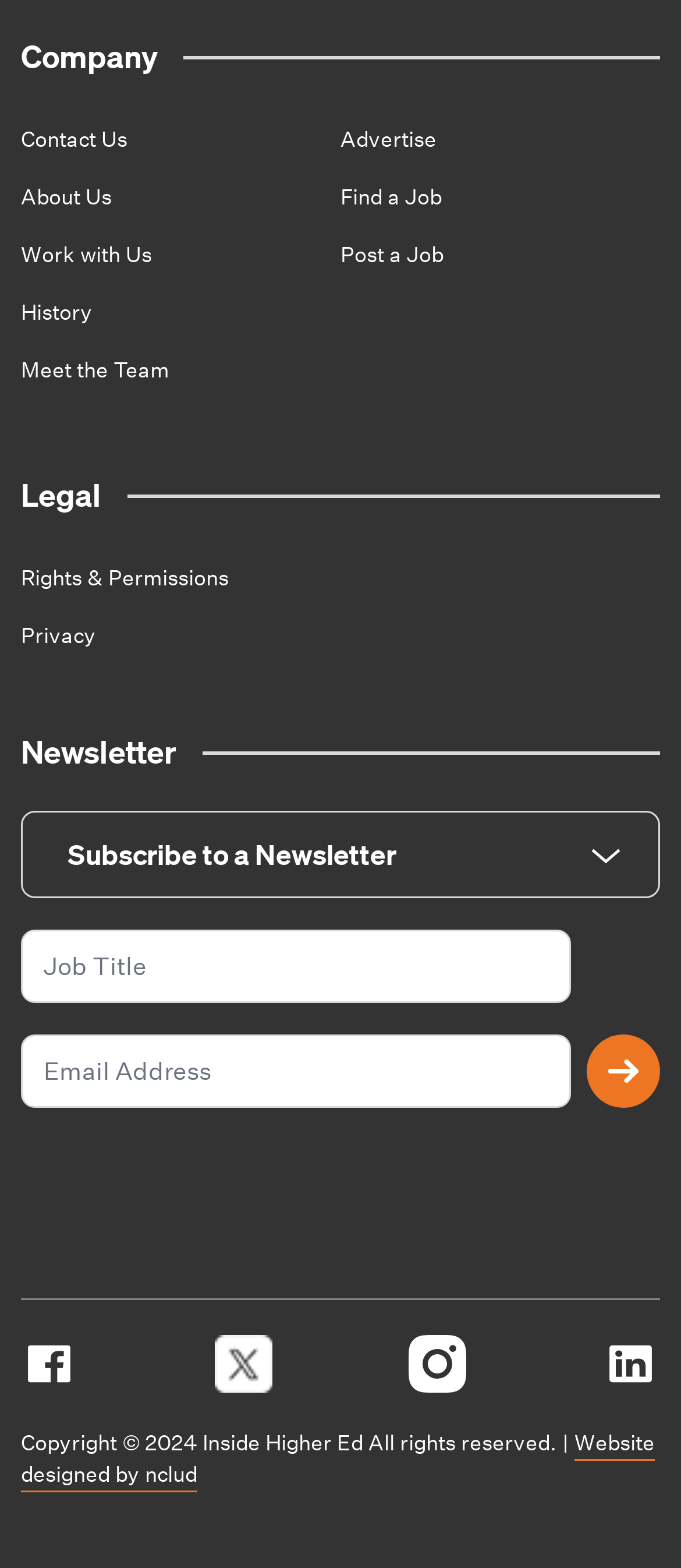With reference to the image, please provide a detailed answer to the following question: How many textboxes are there for newsletter subscription?

I looked at the newsletter subscription section and saw that there are two textboxes, one labeled 'Email Address' and another without a label, which suggests that there are 2 textboxes for newsletter subscription.